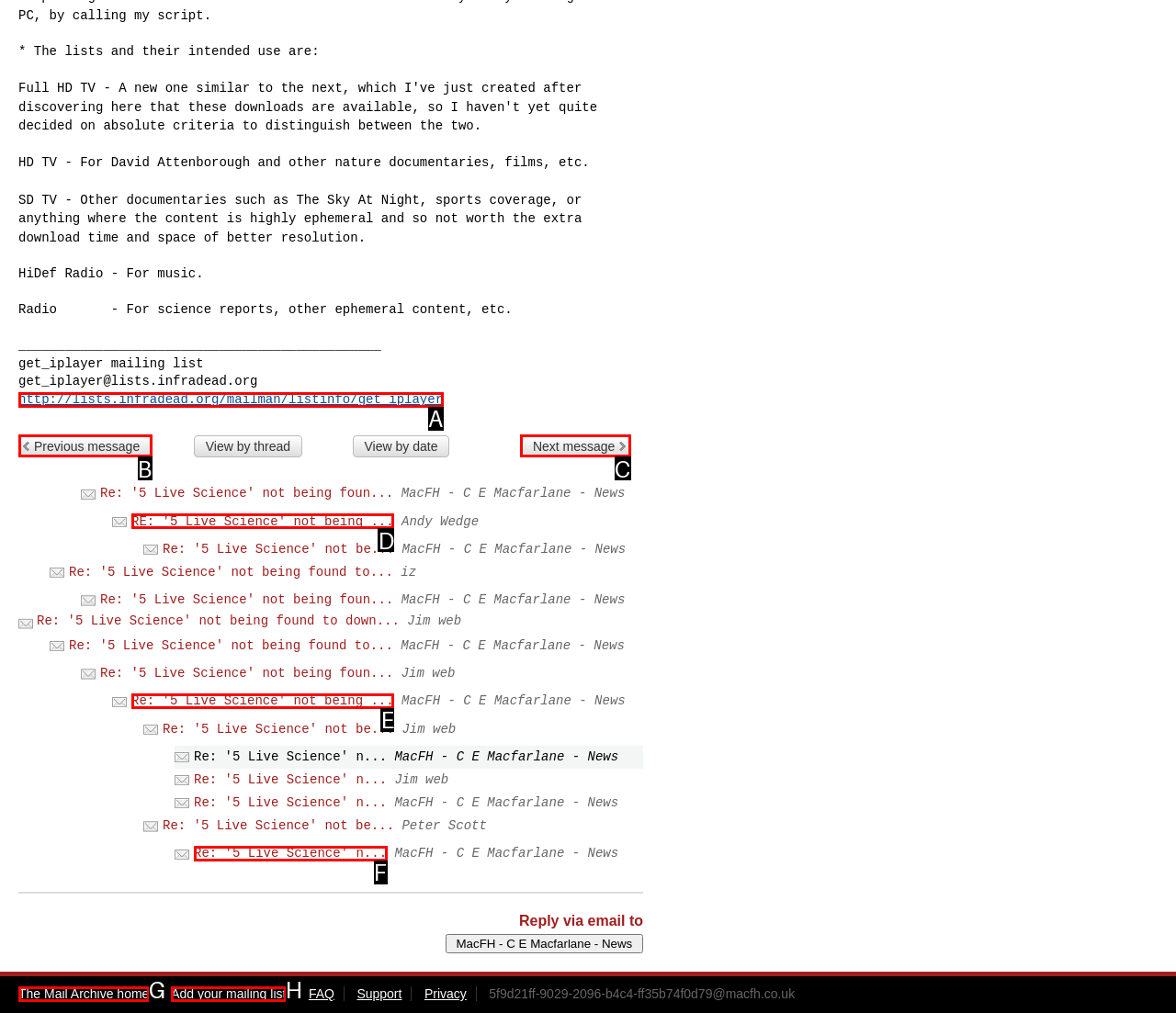Identify which option matches the following description: Do Not Sell My Info
Answer by giving the letter of the correct option directly.

None